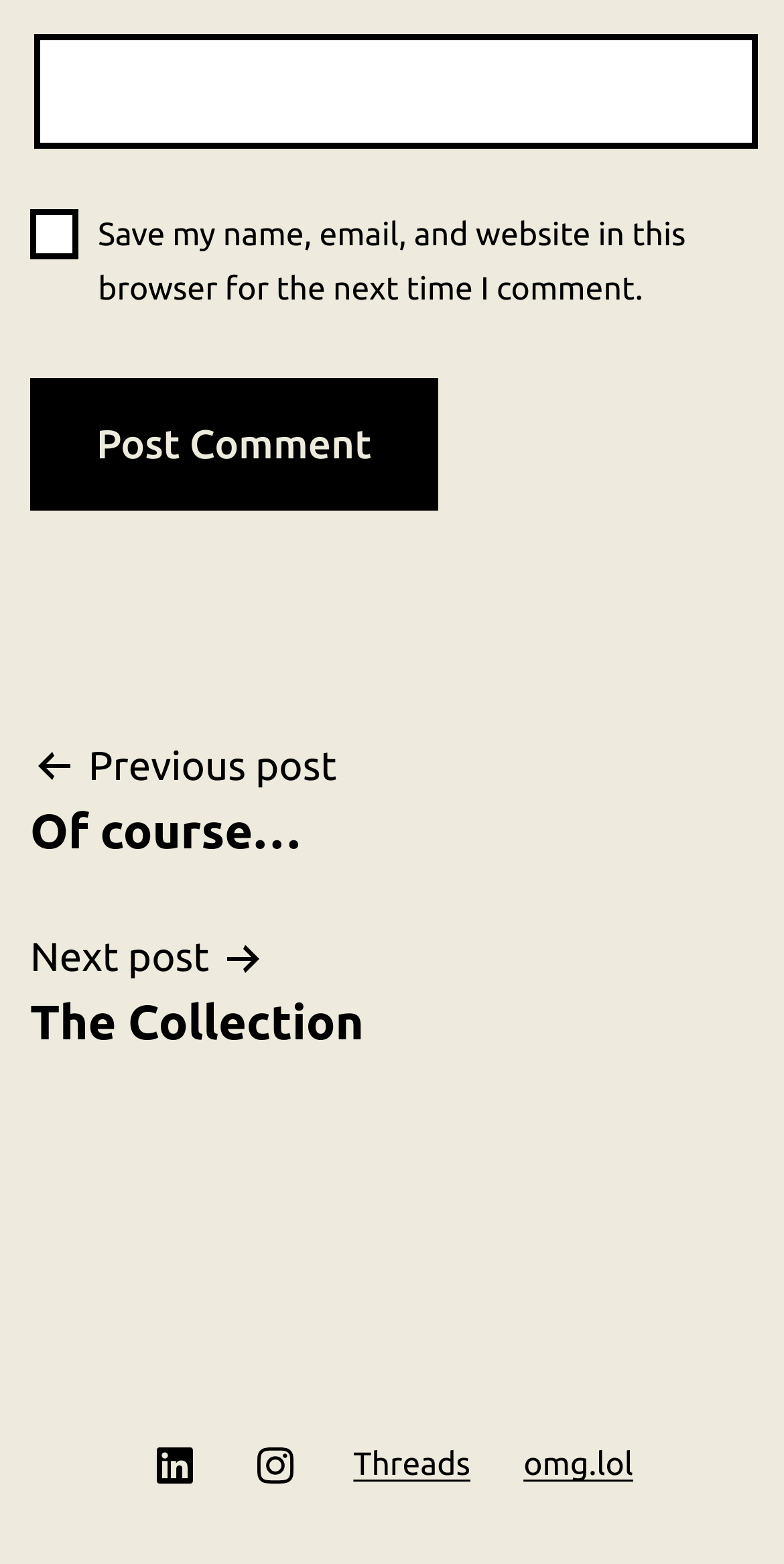Identify the bounding box coordinates for the element that needs to be clicked to fulfill this instruction: "Visit LinkedIn". Provide the coordinates in the format of four float numbers between 0 and 1: [left, top, right, bottom].

[0.159, 0.904, 0.288, 0.969]